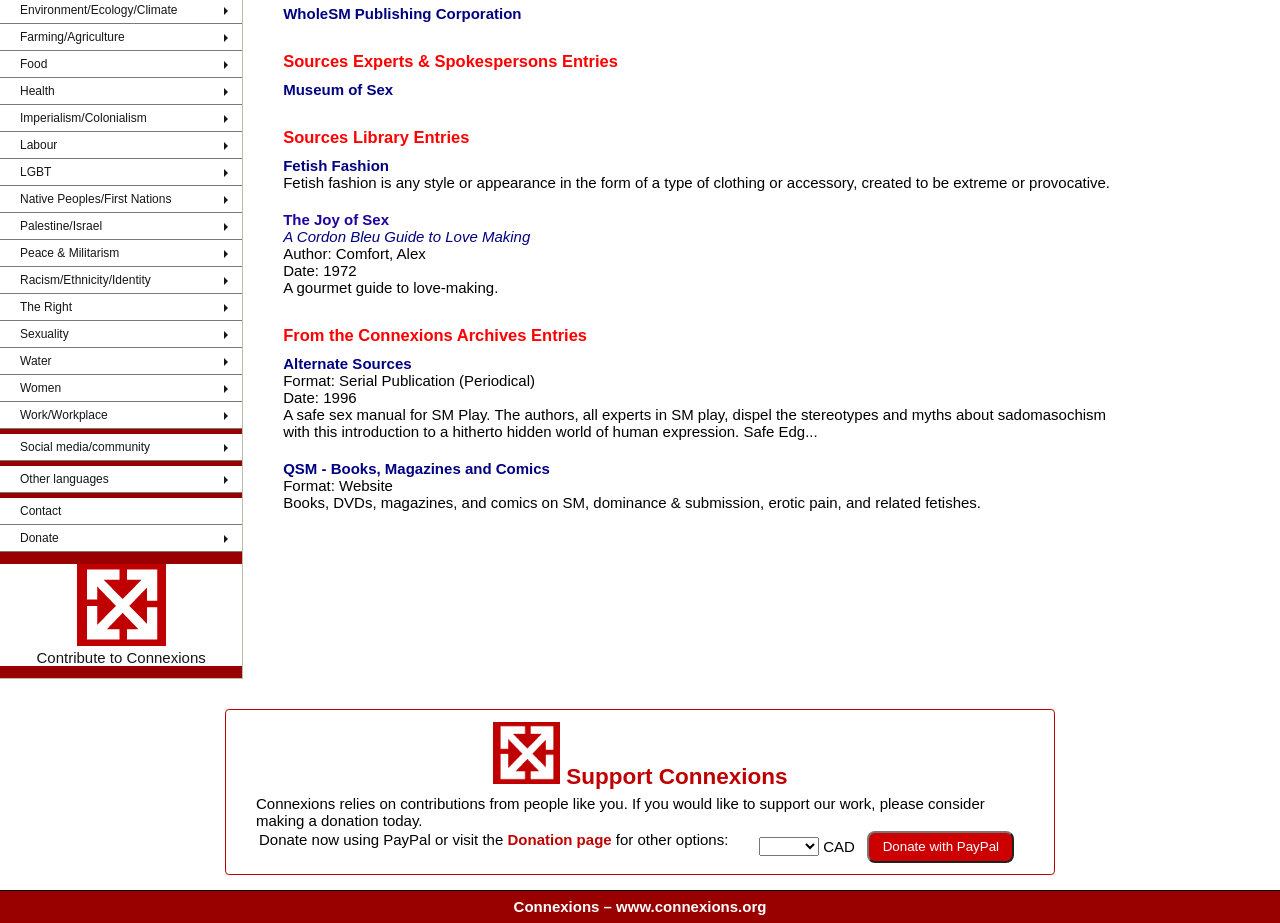Predict the bounding box coordinates for the UI element described as: "Donation page". The coordinates should be four float numbers between 0 and 1, presented as [left, top, right, bottom].

[0.396, 0.901, 0.478, 0.919]